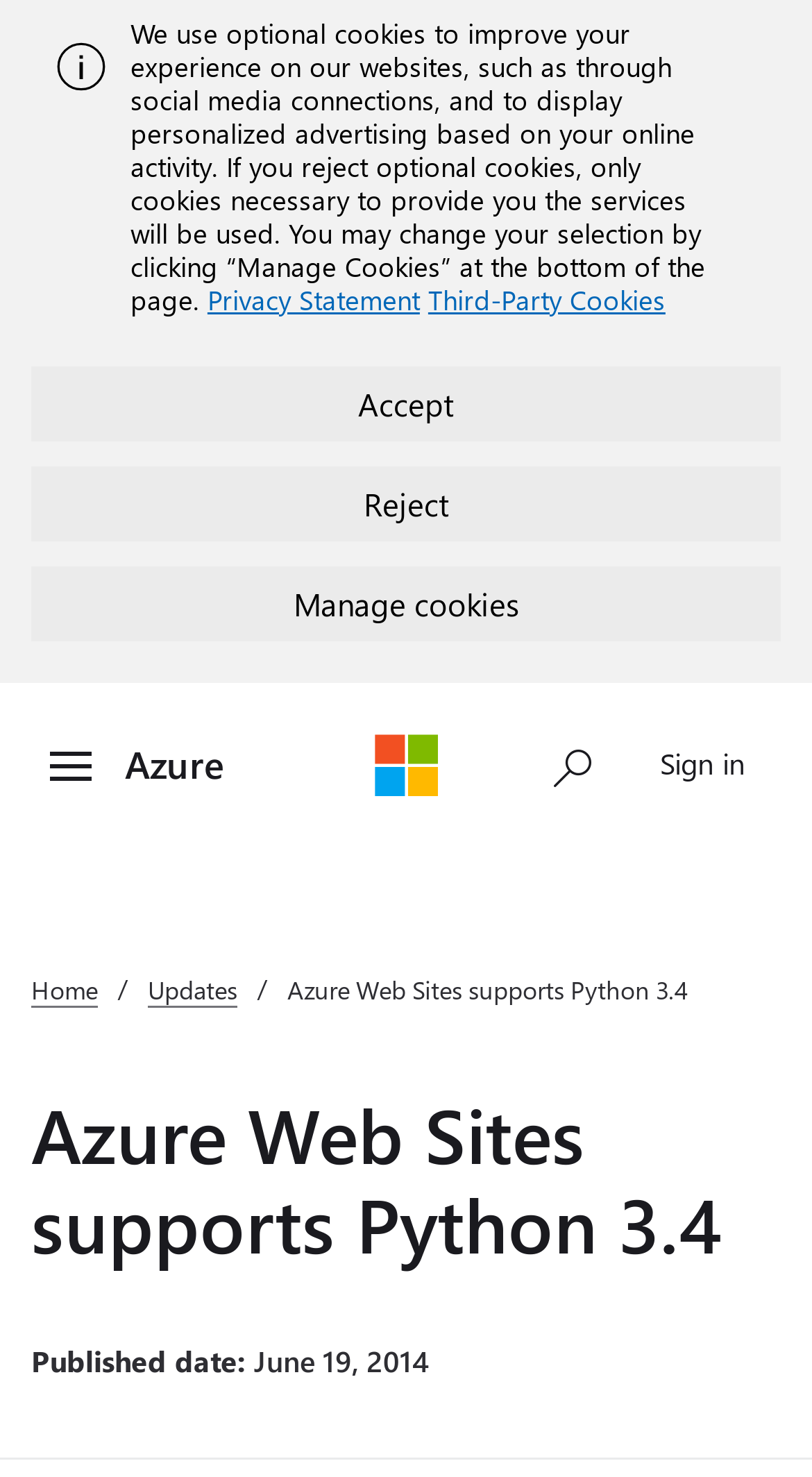Could you please study the image and provide a detailed answer to the question:
What is the purpose of the 'Manage Cookies' button?

The 'Manage Cookies' button is located at the bottom of the page, and its purpose is to allow users to manage their cookie preferences. This is evident from the surrounding text, which explains the use of optional cookies and provides links to the privacy statement and third-party cookies.